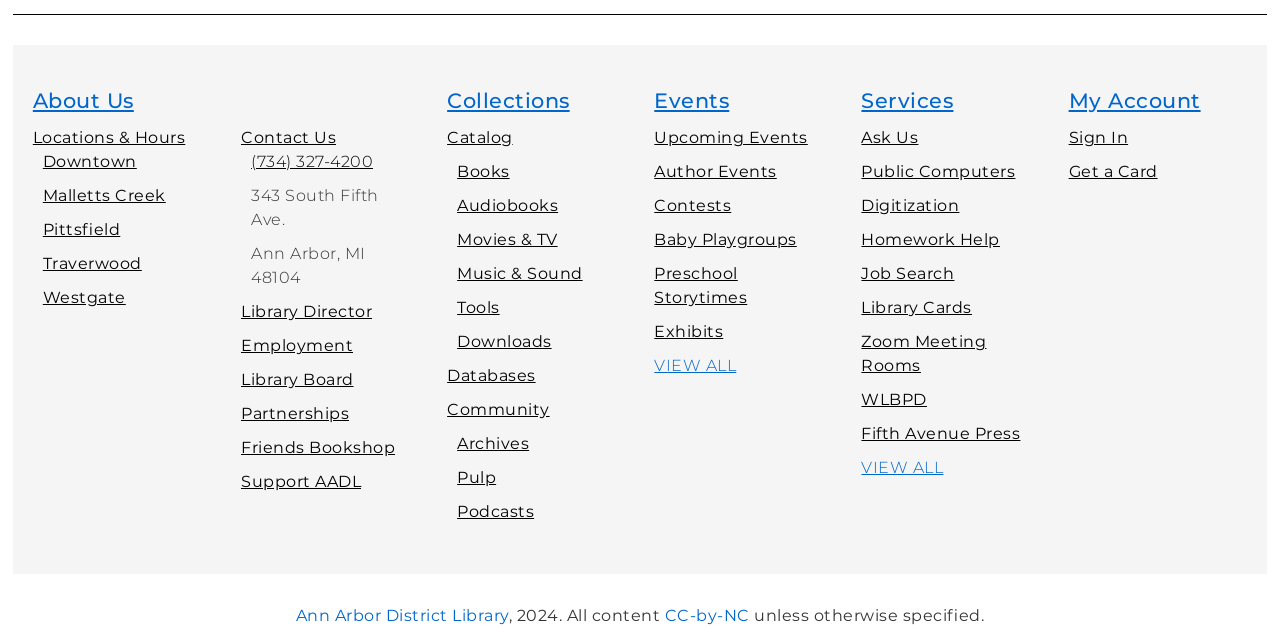Locate the bounding box of the UI element described by: "Terms of Use" in the given webpage screenshot.

[0.403, 0.898, 0.488, 0.928]